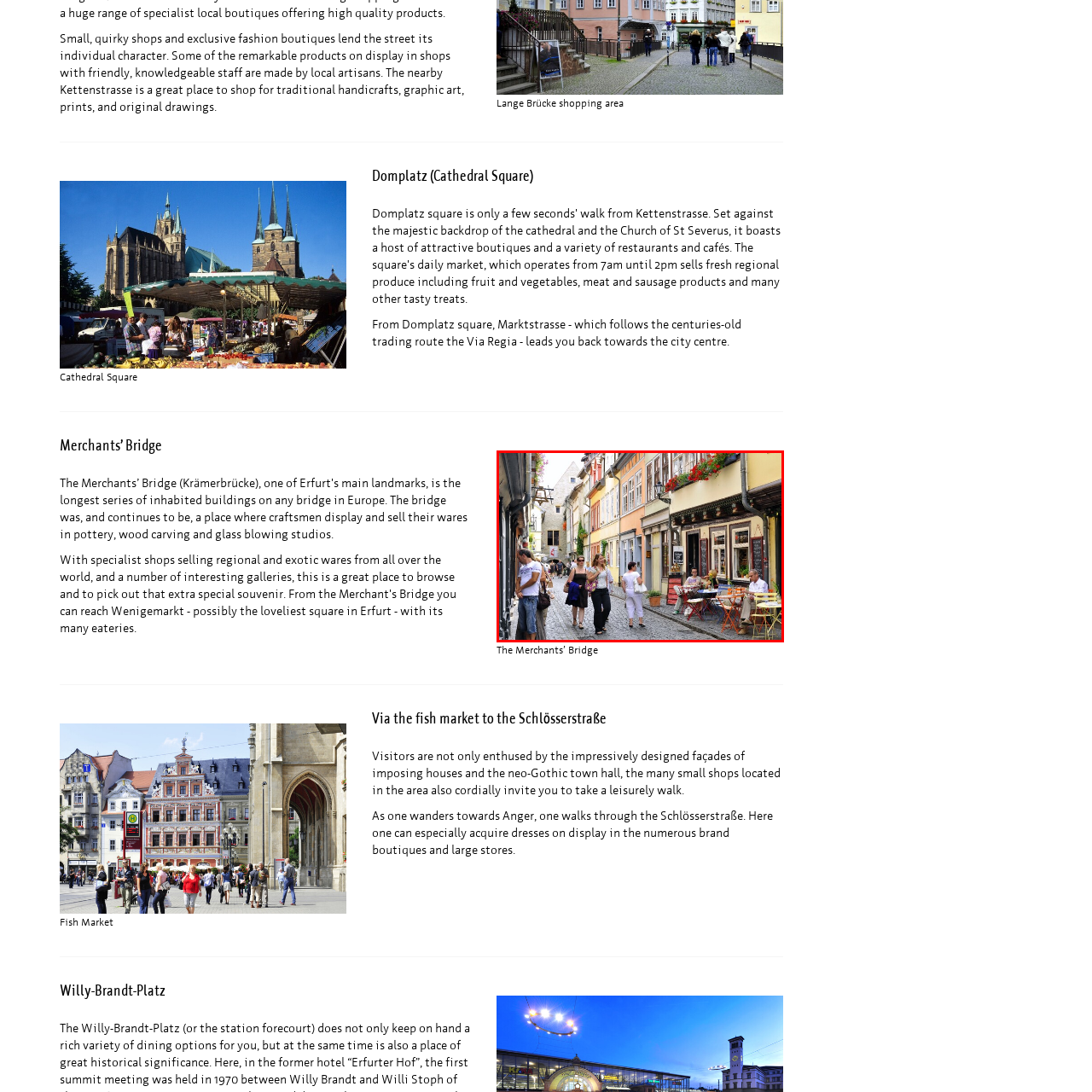Study the image surrounded by the red bounding box and respond as thoroughly as possible to the following question, using the image for reference: What enhances the shopping experience in the Lange Brücke shopping area?

According to the caption, the shopping experience is enhanced by the presence of friendly locals and artisans, who add a personal touch to the products on display, making the shopping experience more enjoyable and personalized.